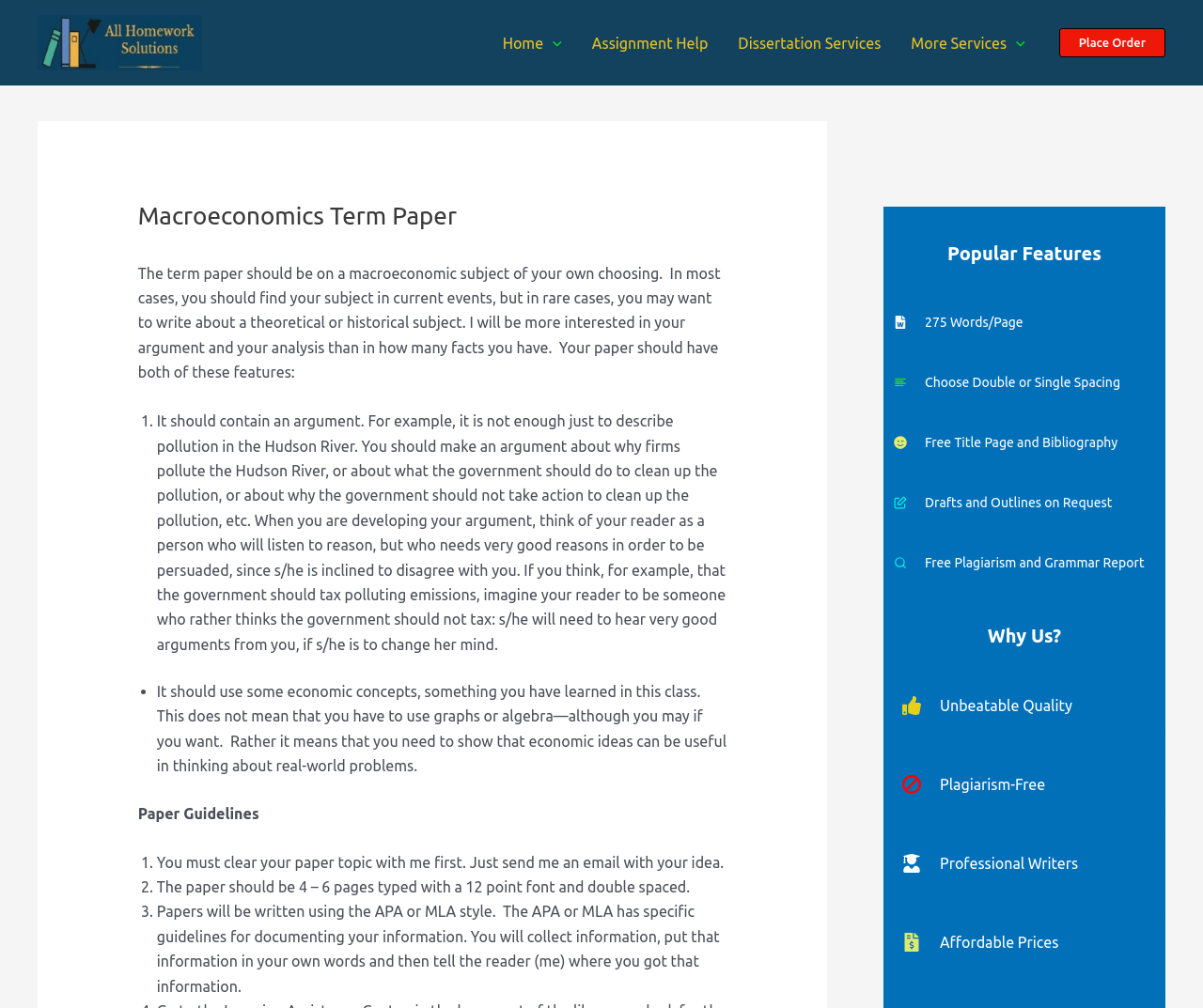Specify the bounding box coordinates of the element's area that should be clicked to execute the given instruction: "Click on the 'All Homework Solutions' link". The coordinates should be four float numbers between 0 and 1, i.e., [left, top, right, bottom].

[0.031, 0.032, 0.168, 0.049]